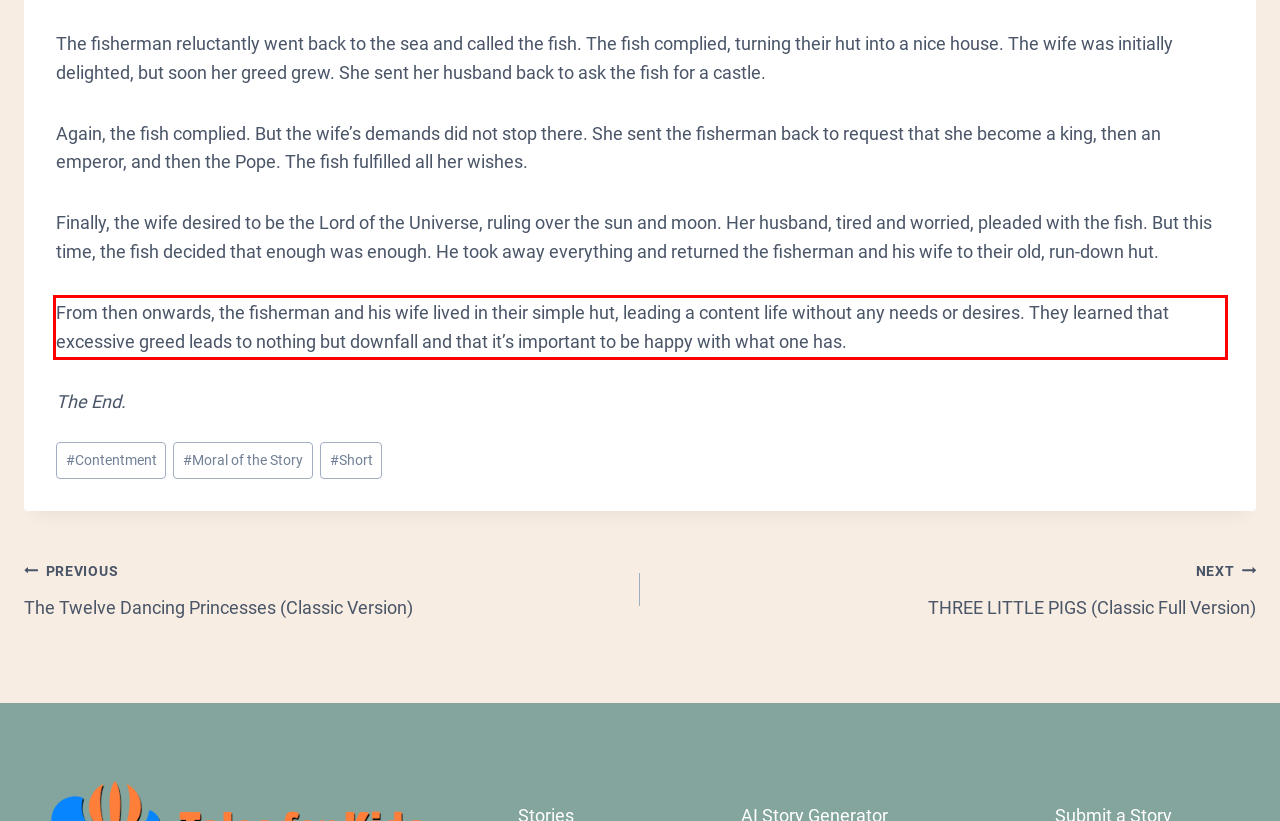Perform OCR on the text inside the red-bordered box in the provided screenshot and output the content.

From then onwards, the fisherman and his wife lived in their simple hut, leading a content life without any needs or desires. They learned that excessive greed leads to nothing but downfall and that it’s important to be happy with what one has.